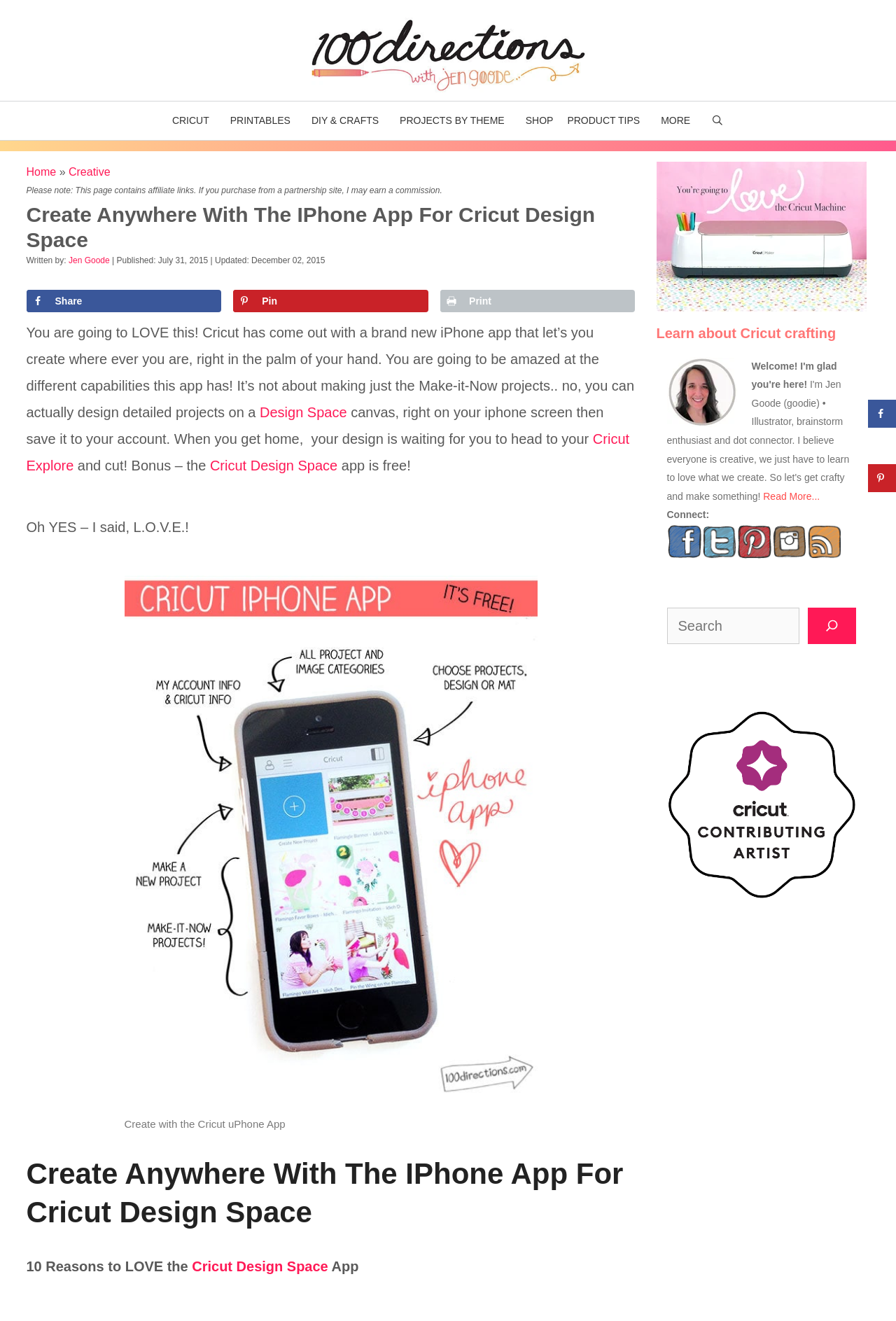Please determine the bounding box coordinates of the element to click in order to execute the following instruction: "Search for something". The coordinates should be four float numbers between 0 and 1, specified as [left, top, right, bottom].

[0.744, 0.46, 0.892, 0.487]